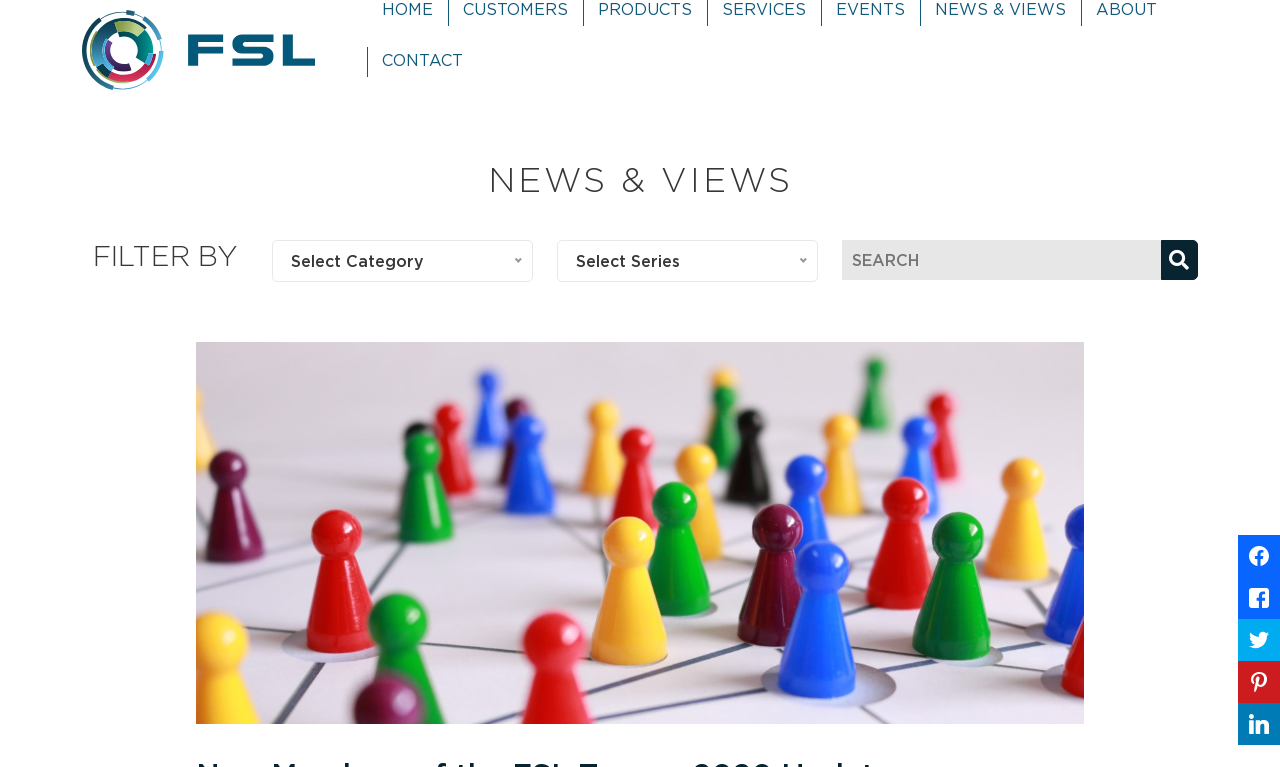What is the company name?
Observe the image and answer the question with a one-word or short phrase response.

Financial Software Ltd.